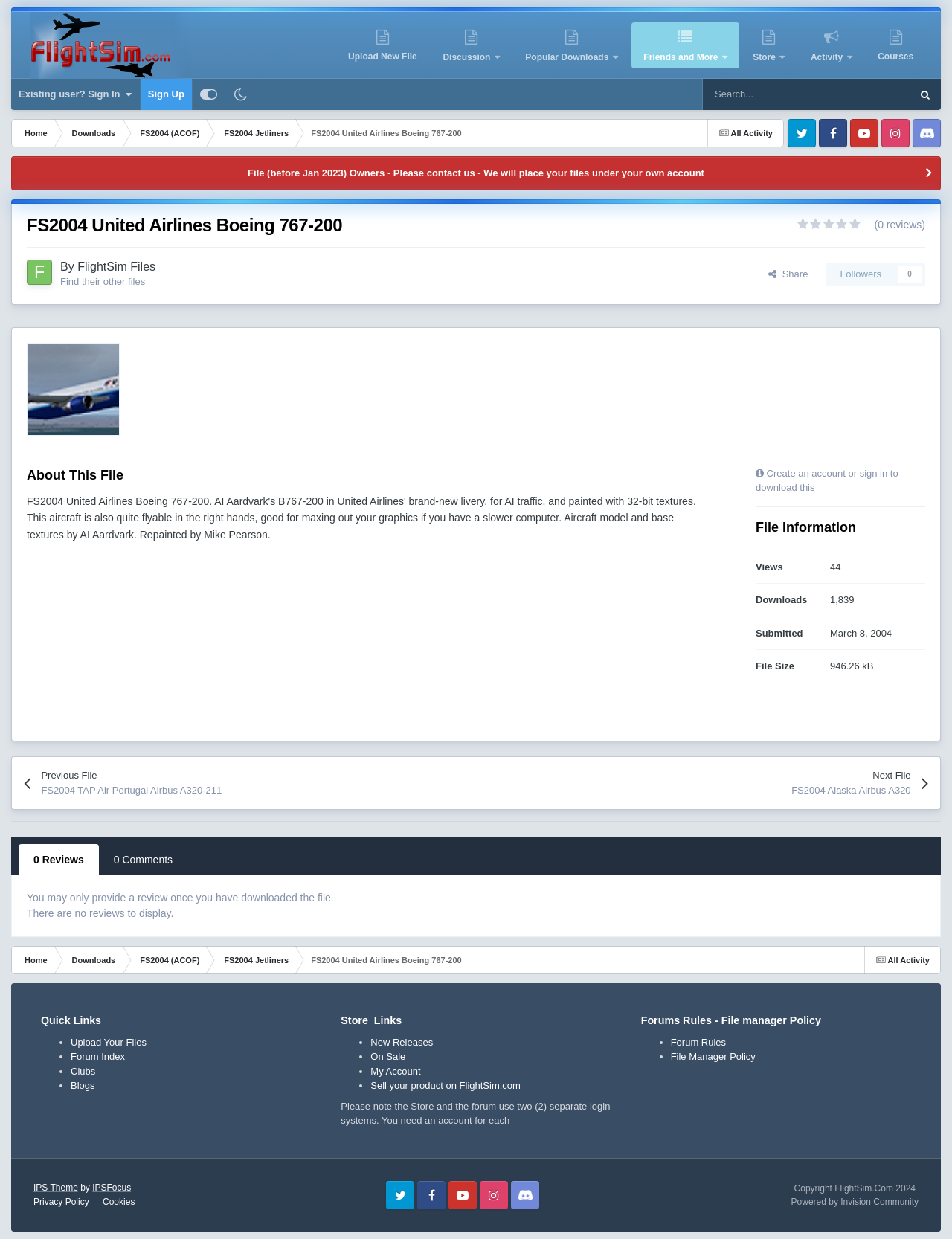Give a one-word or short-phrase answer to the following question: 
What is the name of the aircraft?

Boeing 767-200